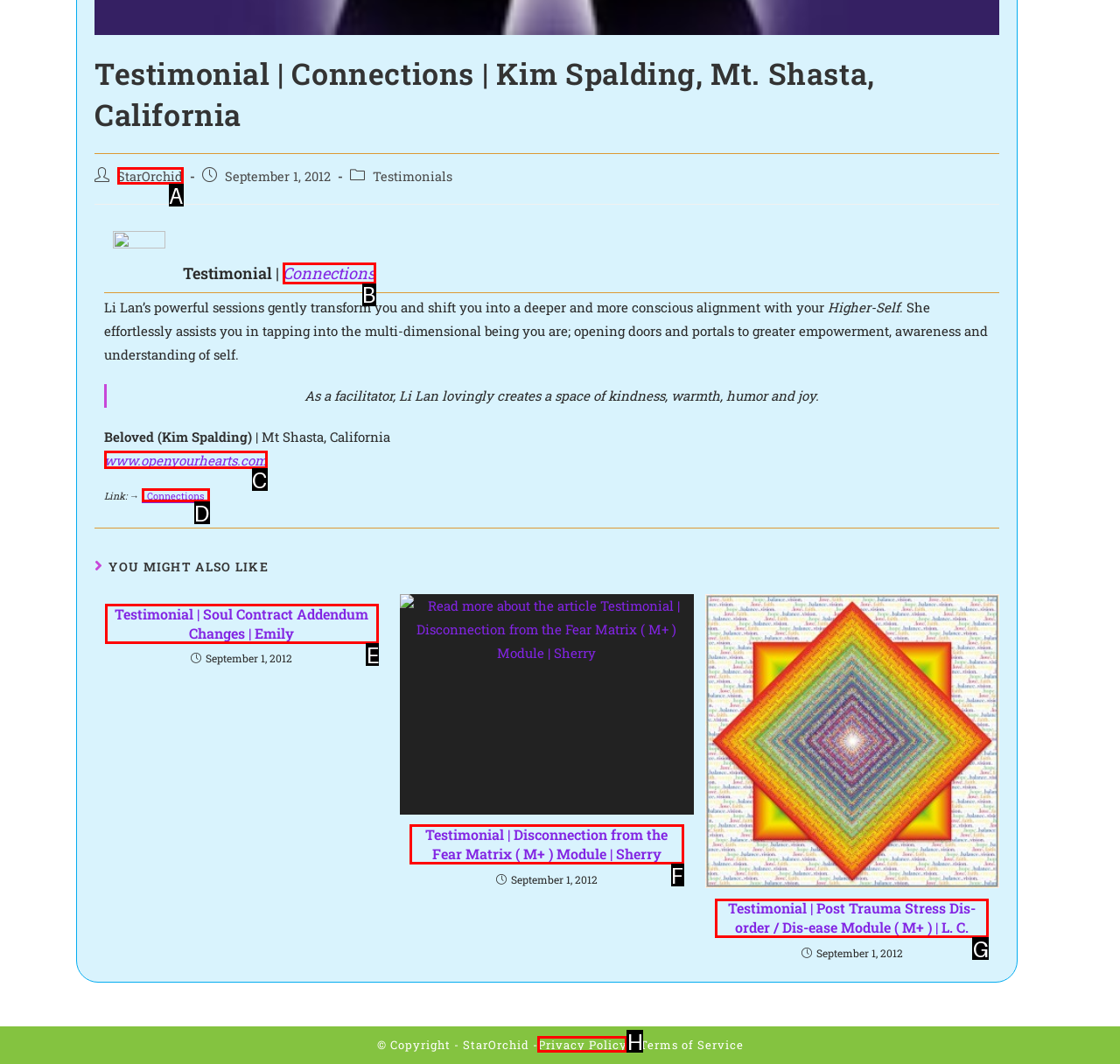Point out the correct UI element to click to carry out this instruction: View the article Testimonial | Soul Contract Addendum Changes | Emily
Answer with the letter of the chosen option from the provided choices directly.

E